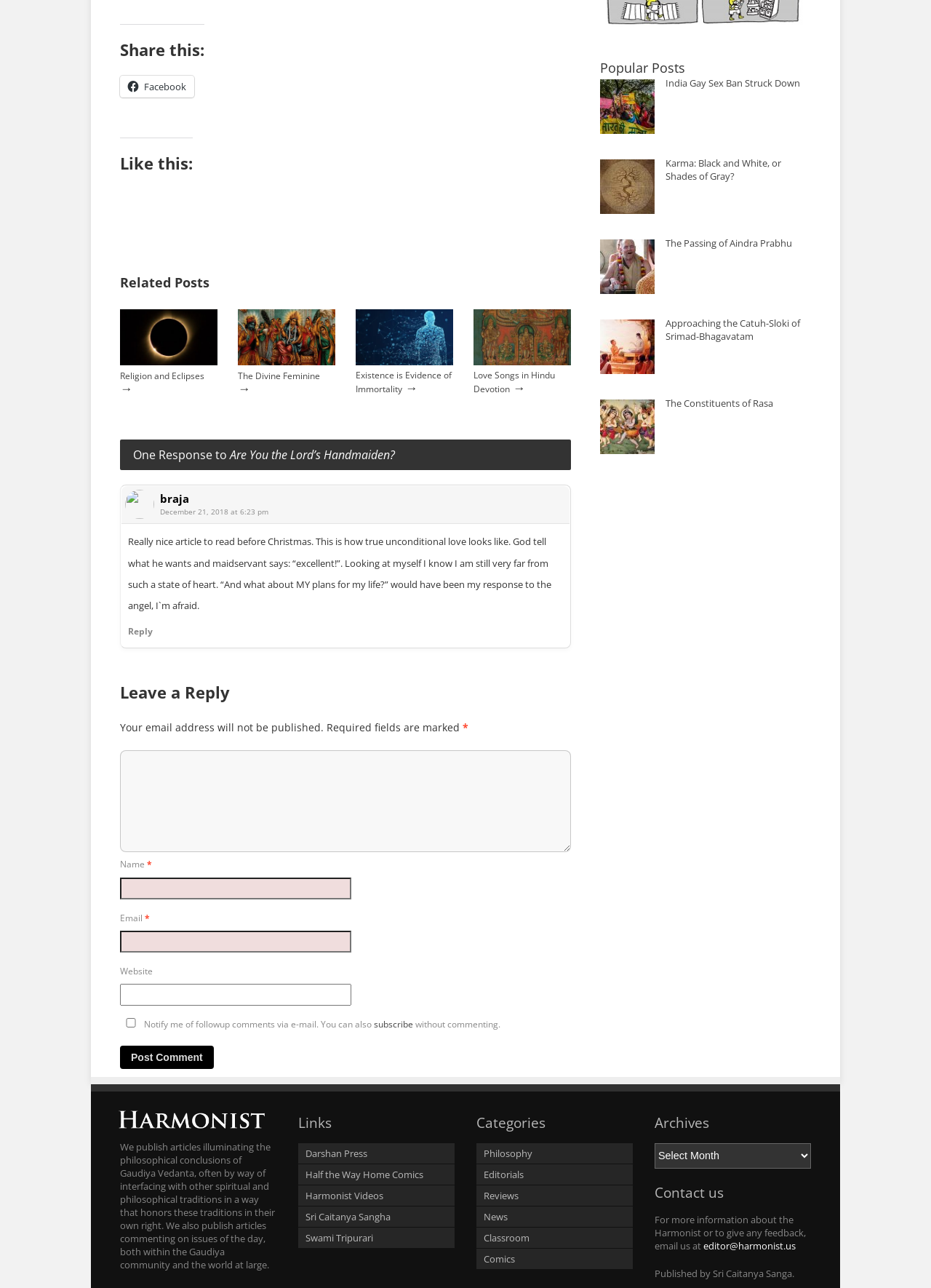Identify the bounding box coordinates of the region that needs to be clicked to carry out this instruction: "Post a comment". Provide these coordinates as four float numbers ranging from 0 to 1, i.e., [left, top, right, bottom].

[0.129, 0.812, 0.23, 0.83]